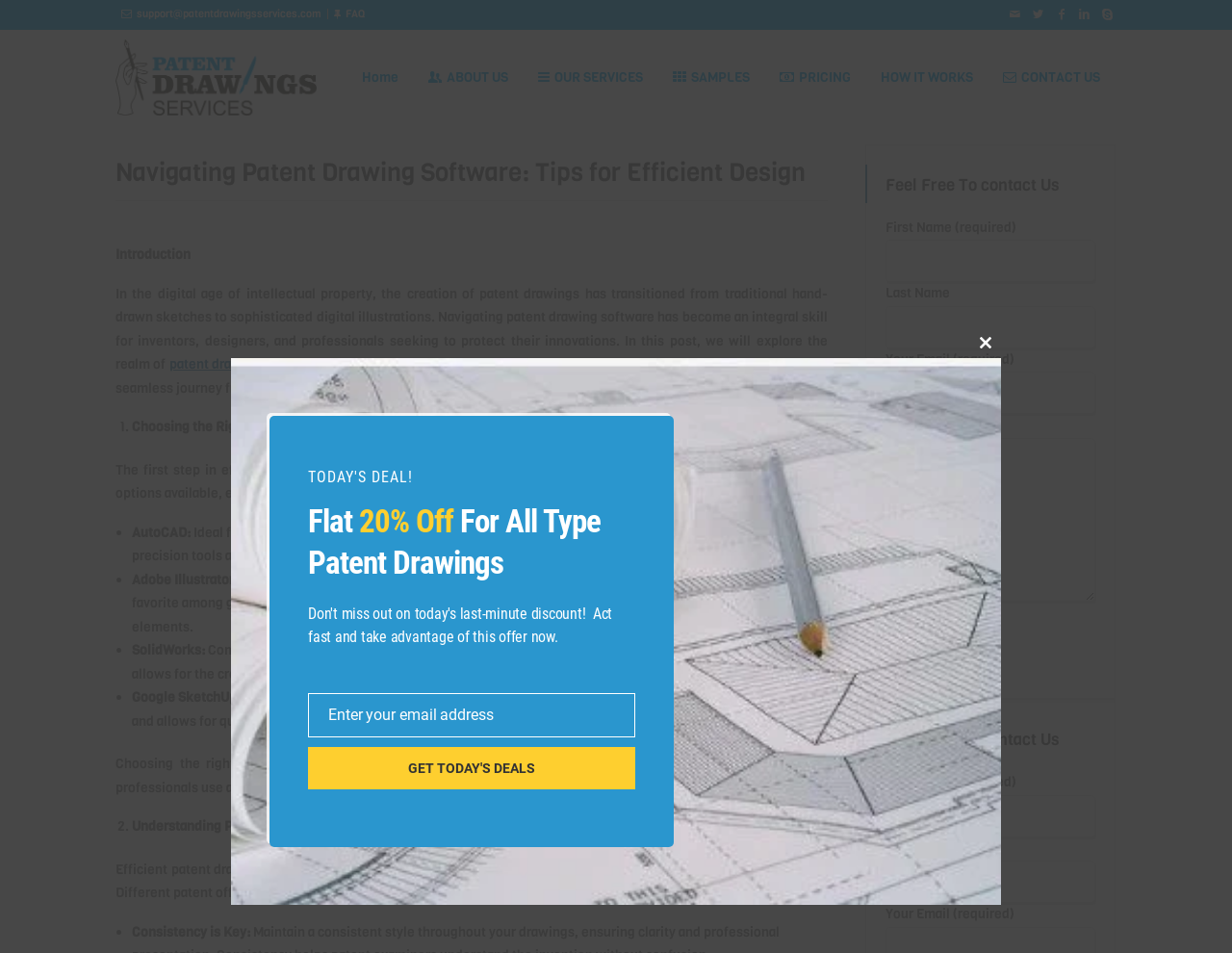Examine the image carefully and respond to the question with a detailed answer: 
What are the types of software mentioned for creating patent drawings?

The webpage mentions four types of software that can be used for creating patent drawings: AutoCAD, Adobe Illustrator, SolidWorks, and Google SketchUp. Each of these software is described as having its own strengths and specialties, and the webpage provides more information about each one.